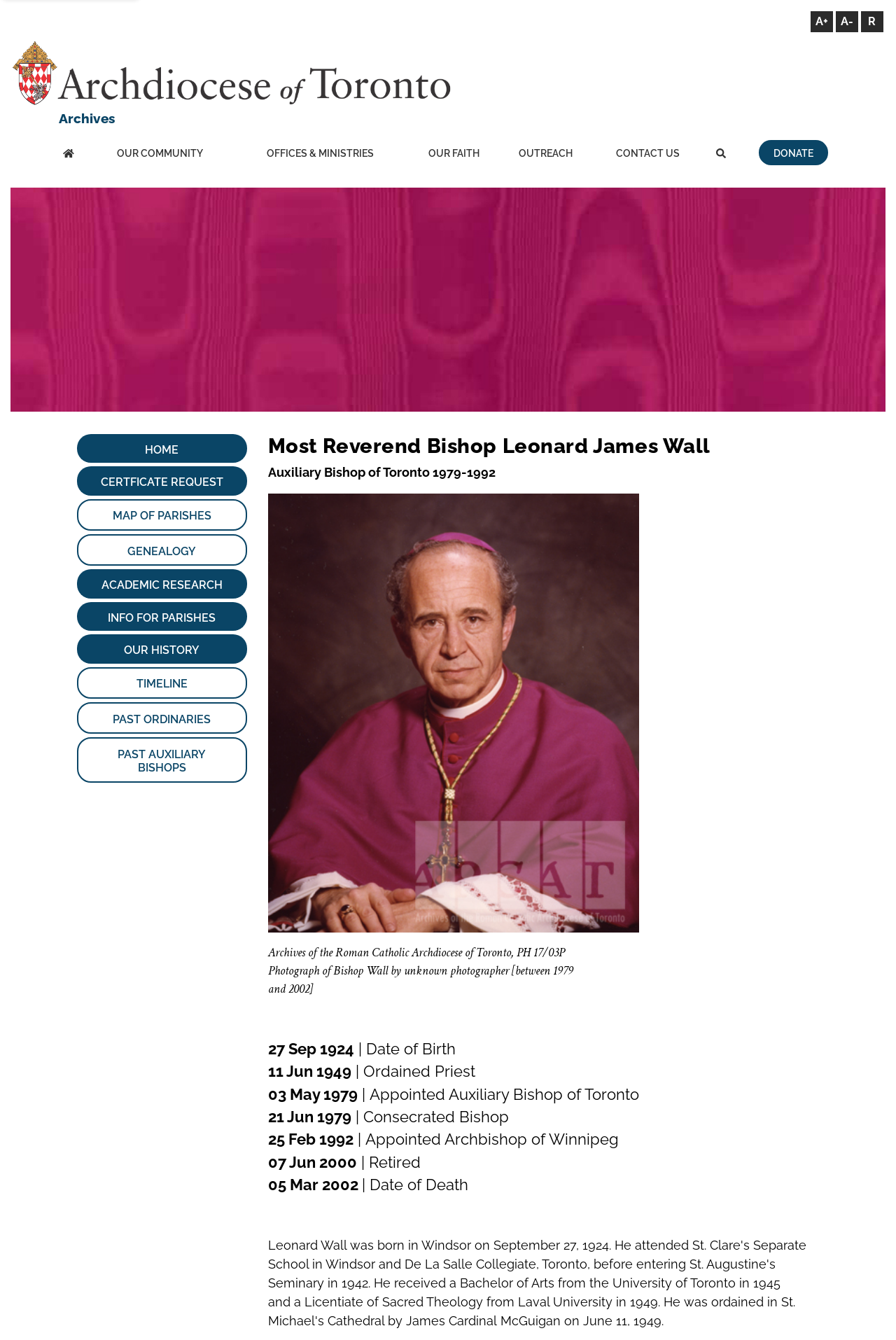Find the bounding box coordinates of the element I should click to carry out the following instruction: "view certificate request".

[0.086, 0.348, 0.275, 0.37]